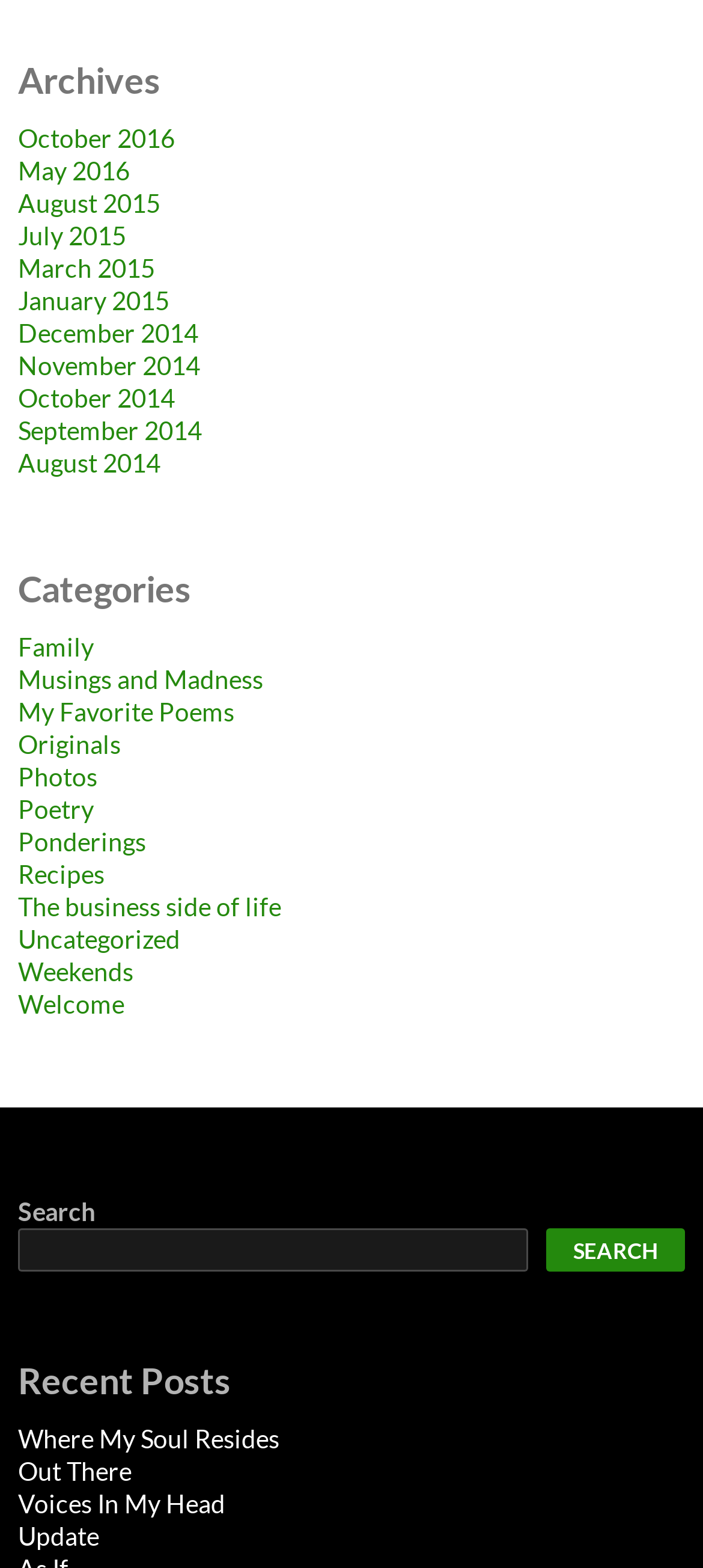Please find the bounding box coordinates for the clickable element needed to perform this instruction: "View October 2016 archives".

[0.026, 0.078, 0.249, 0.098]